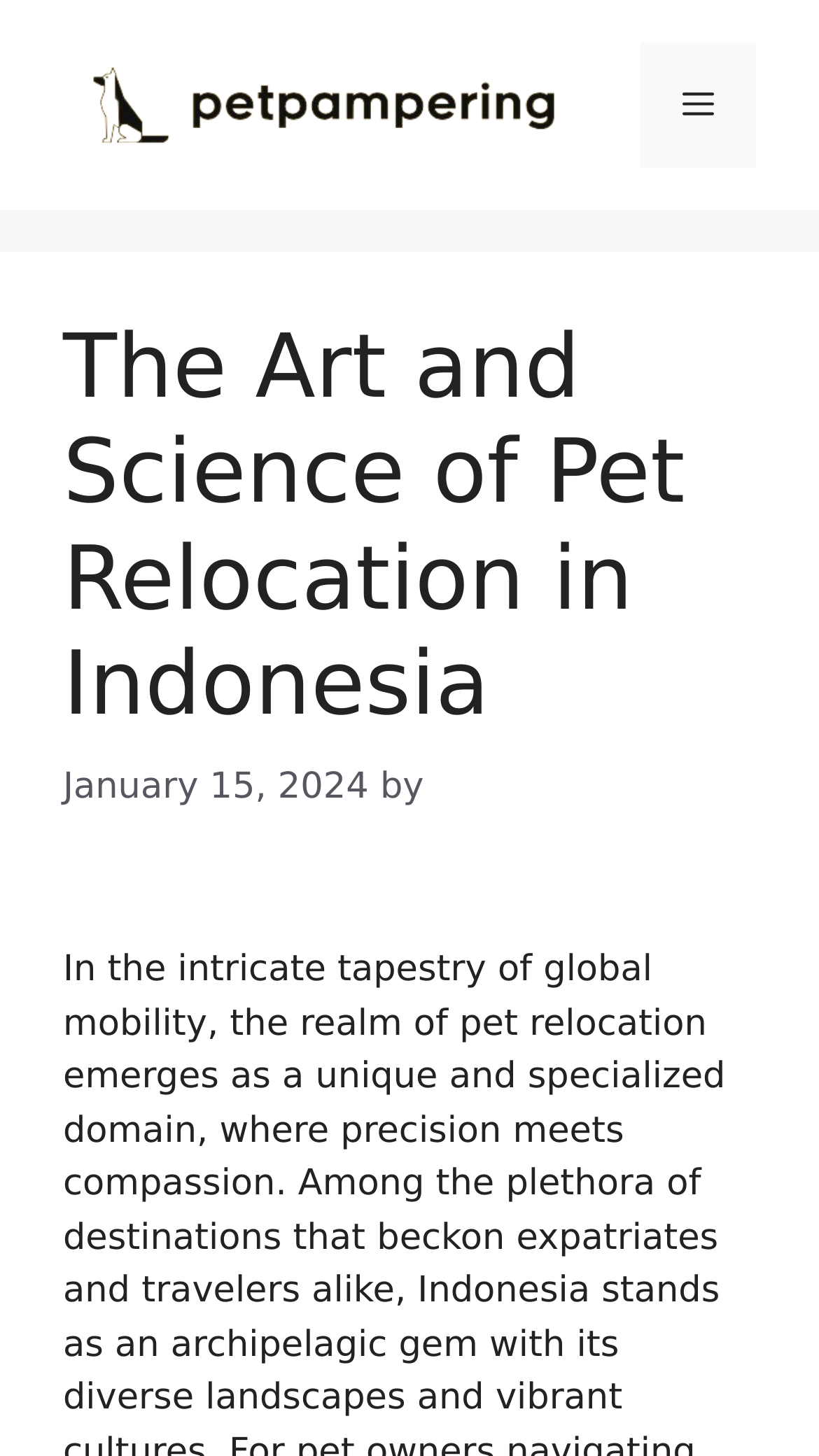What is the content type of the figure element?
Make sure to answer the question with a detailed and comprehensive explanation.

The content type of the figure element is an image, which is located below the heading element and the time element, with its bounding box coordinates being [0.077, 0.612, 0.923, 0.649].